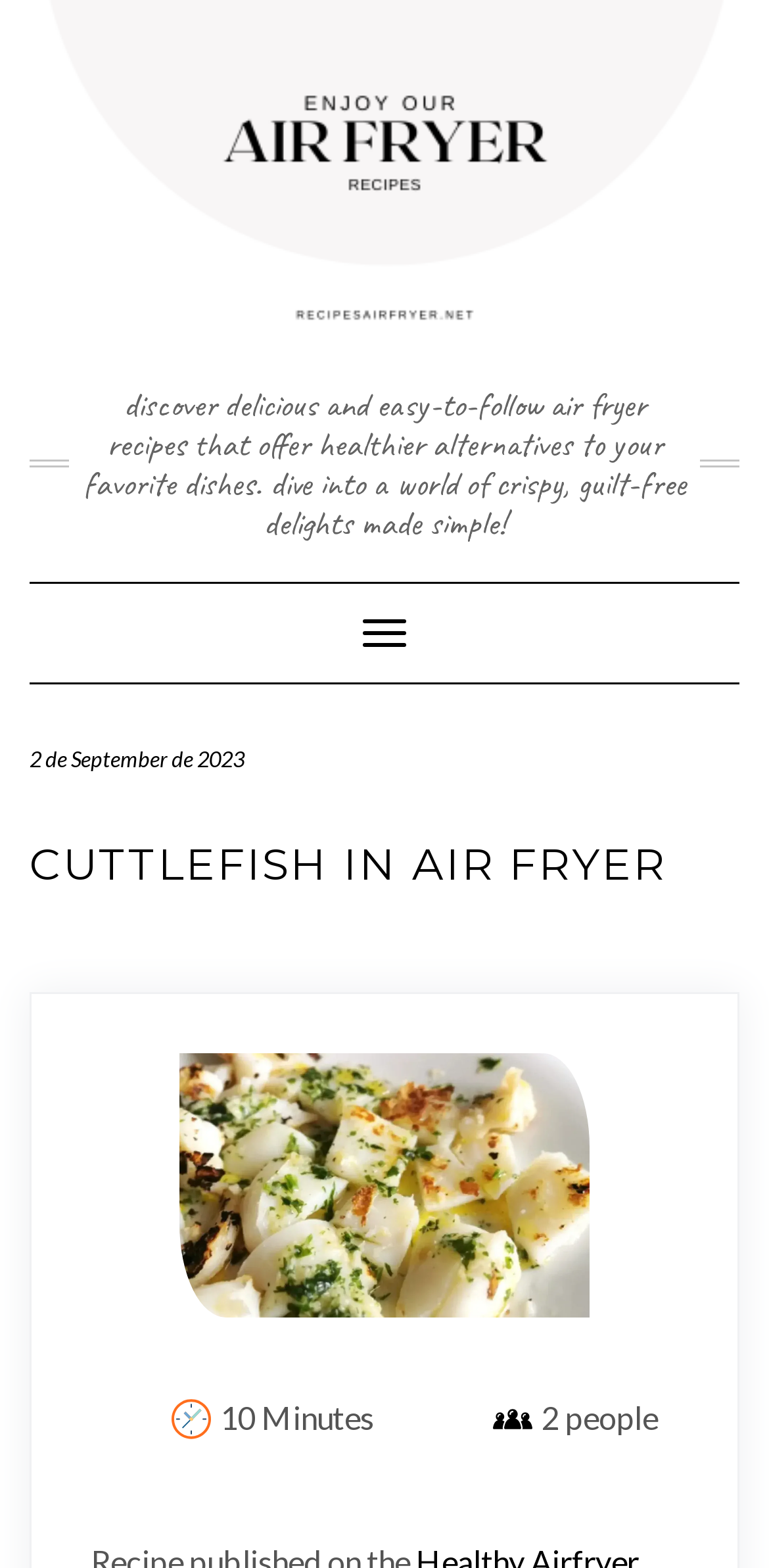Is there an image of Cuttlefish in Air Fryer on the webpage?
Utilize the information in the image to give a detailed answer to the question.

The webpage contains an image with the description 'Cuttlefish in air fryer', which suggests that there is an image of Cuttlefish in Air Fryer on the webpage.